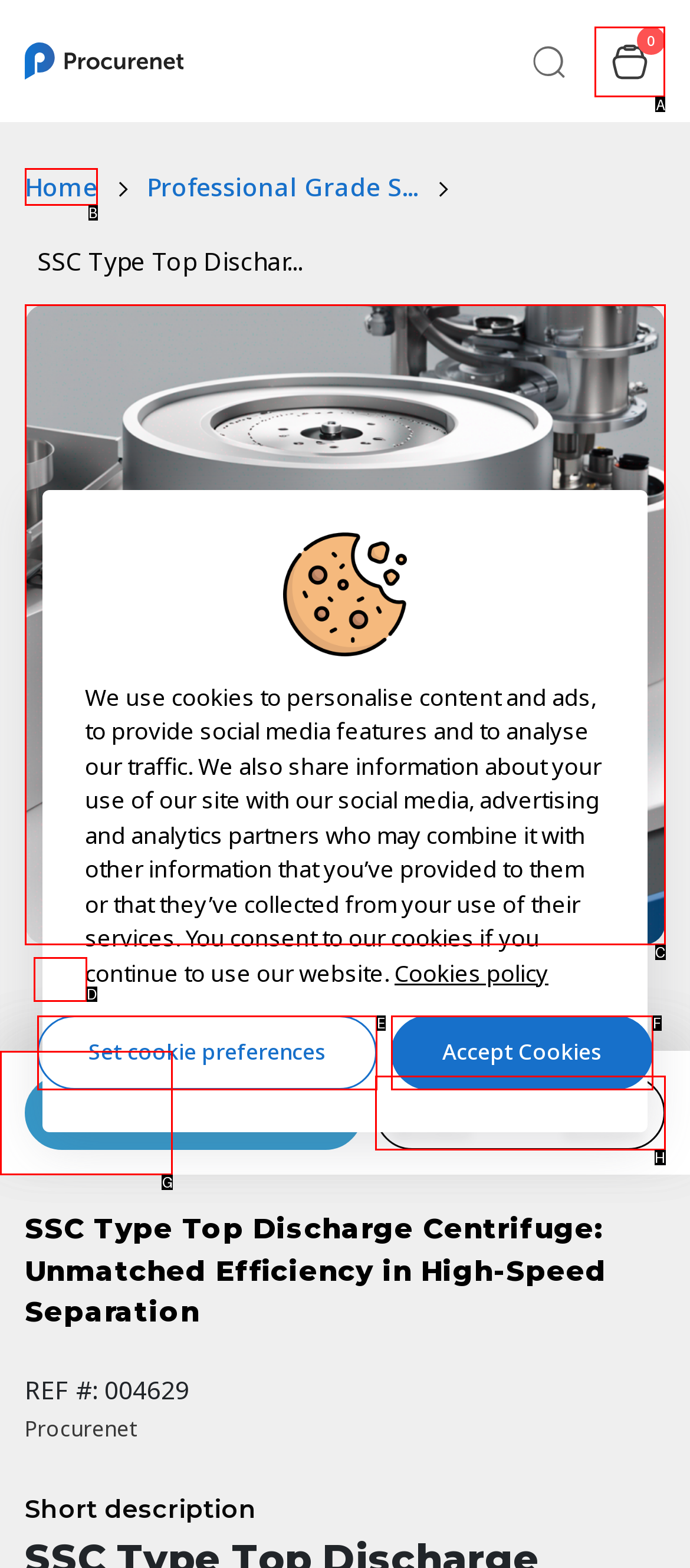From the given options, indicate the letter that corresponds to the action needed to complete this task: View cart items. Respond with only the letter.

A